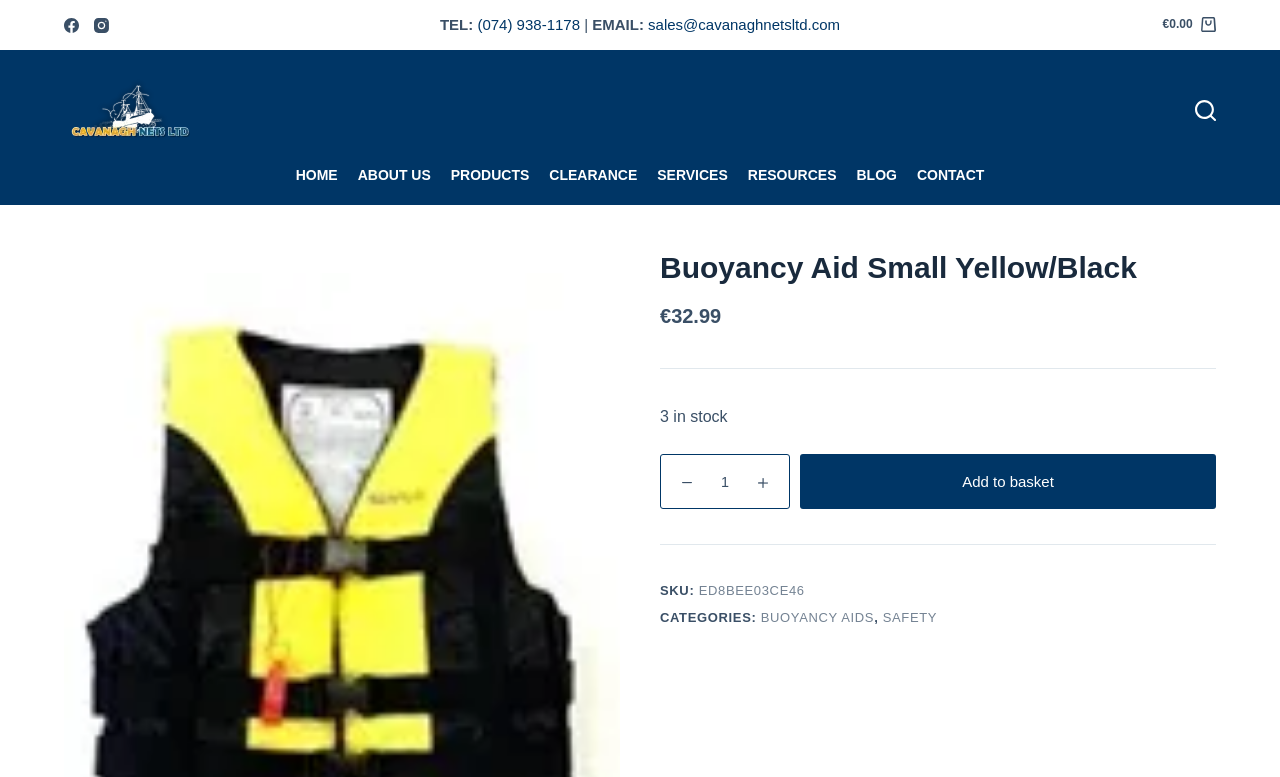Identify the bounding box coordinates for the UI element described as follows: Services. Use the format (top-left x, top-left y, bottom-right x, bottom-right y) and ensure all values are floating point numbers between 0 and 1.

[0.506, 0.199, 0.576, 0.264]